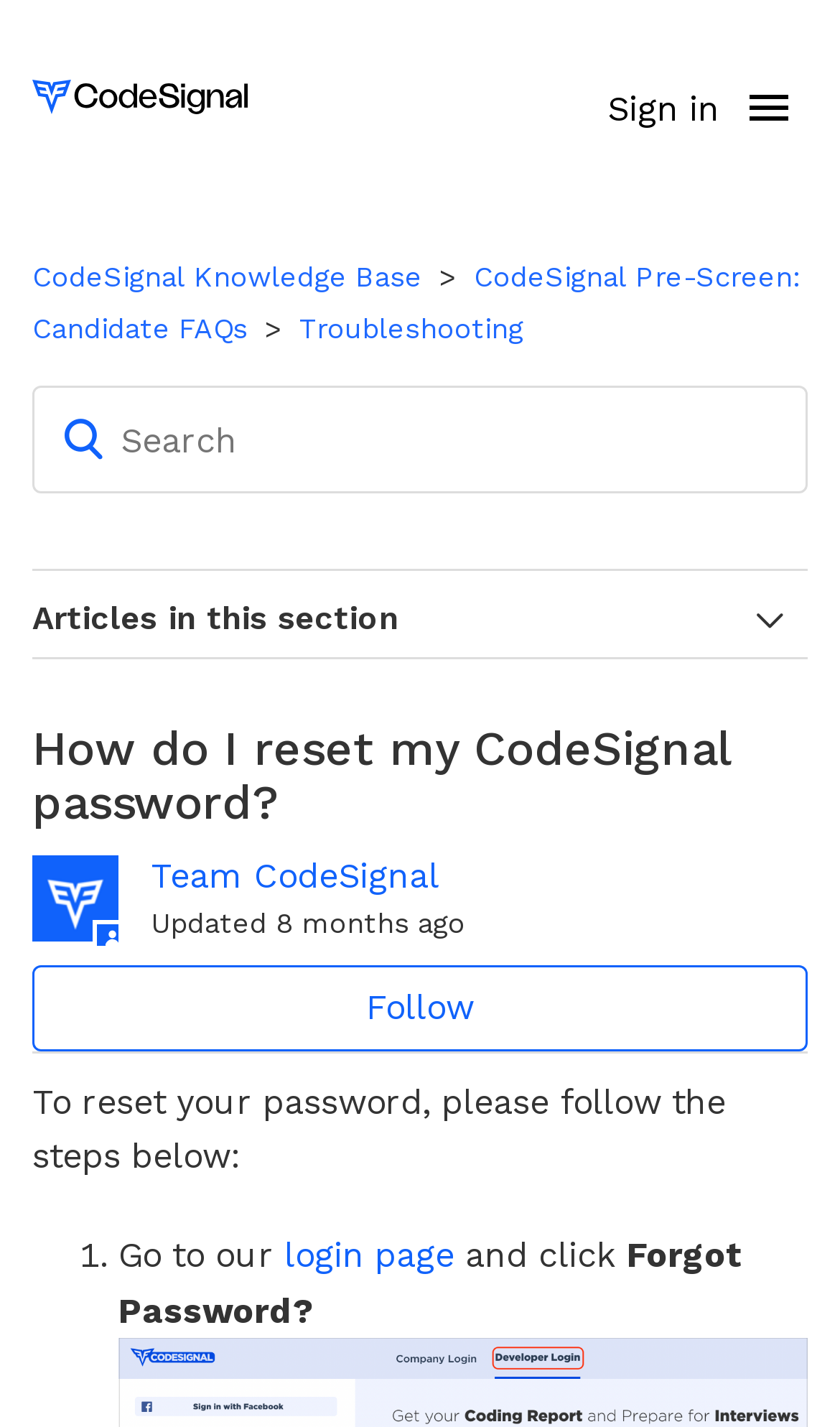Determine the bounding box for the UI element described here: "CodeSignal Pre-Screen: Candidate FAQs".

[0.038, 0.183, 0.954, 0.242]